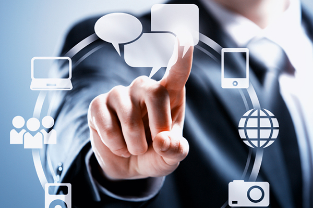What is the tone conveyed by the softly lit background?
Using the details shown in the screenshot, provide a comprehensive answer to the question.

The softly lit background in the image conveys a sense of connectivity and engagement, creating a warm and inviting atmosphere that suggests a connection between the professional and the digital icons, emphasizing the importance of digital services in today's world.